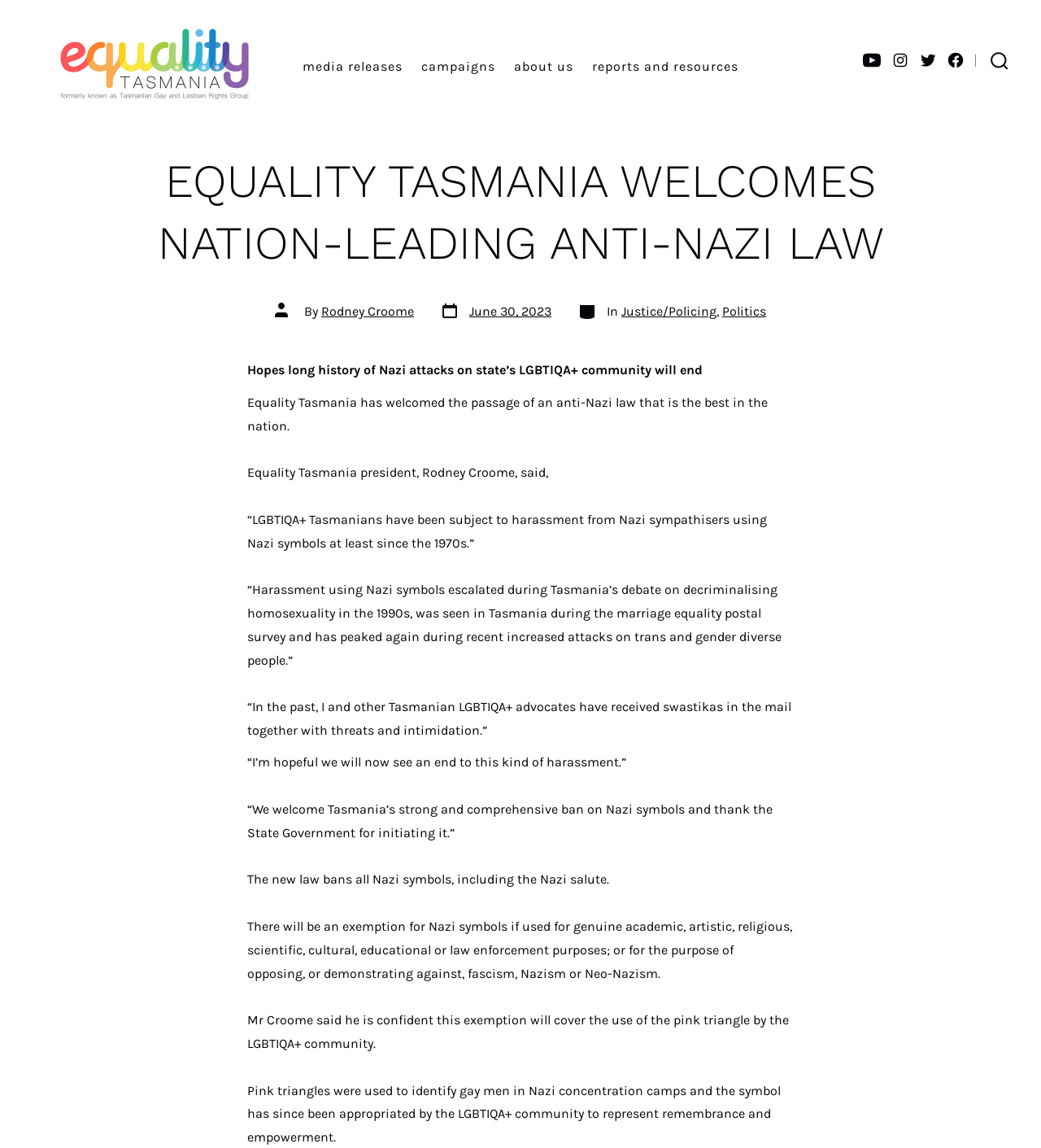Identify the bounding box coordinates of the clickable section necessary to follow the following instruction: "Visit Equality Tasmania homepage". The coordinates should be presented as four float numbers from 0 to 1, i.e., [left, top, right, bottom].

[0.032, 0.01, 0.266, 0.099]